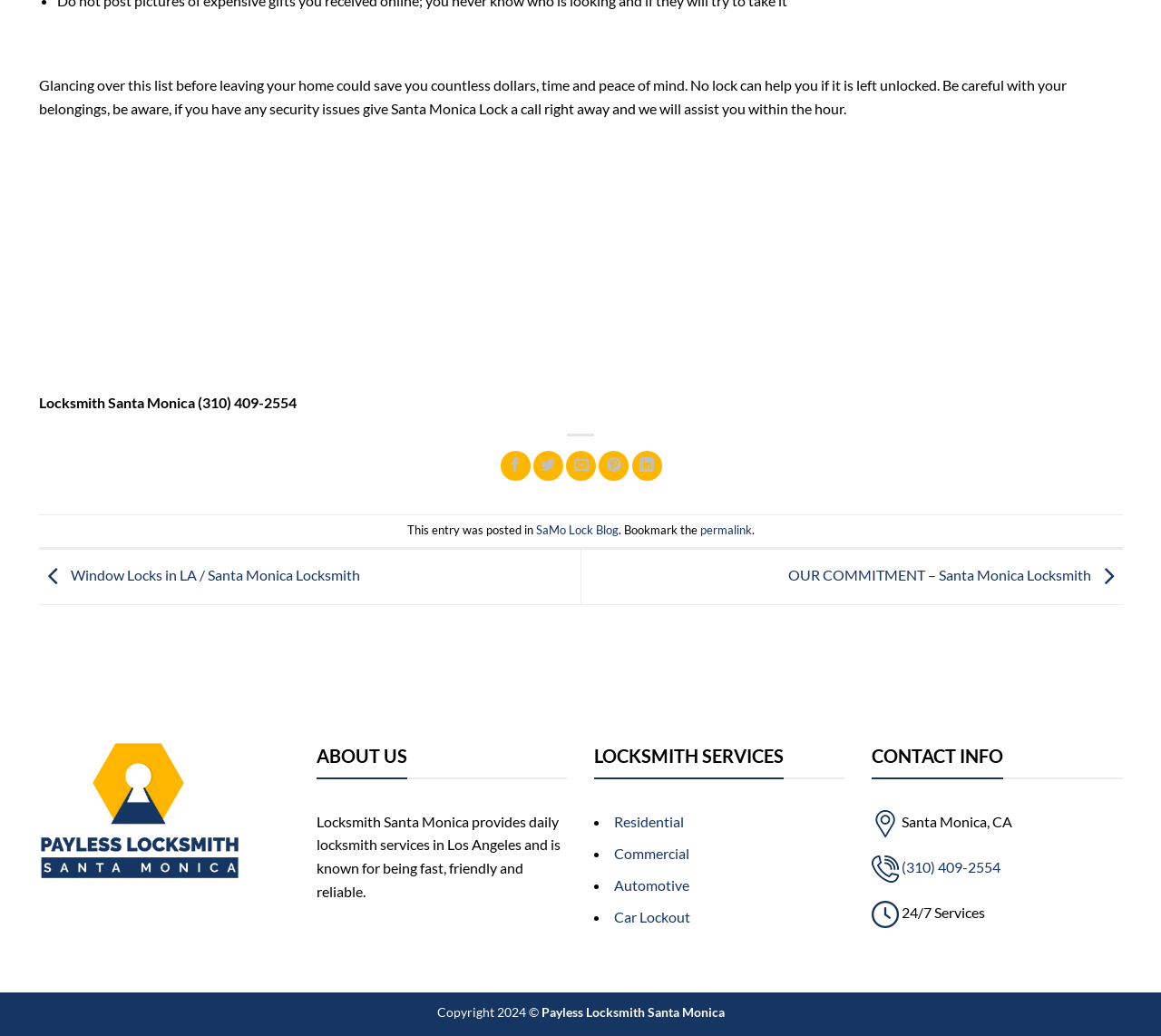Could you specify the bounding box coordinates for the clickable section to complete the following instruction: "Get automotive locksmith services"?

[0.529, 0.846, 0.594, 0.863]